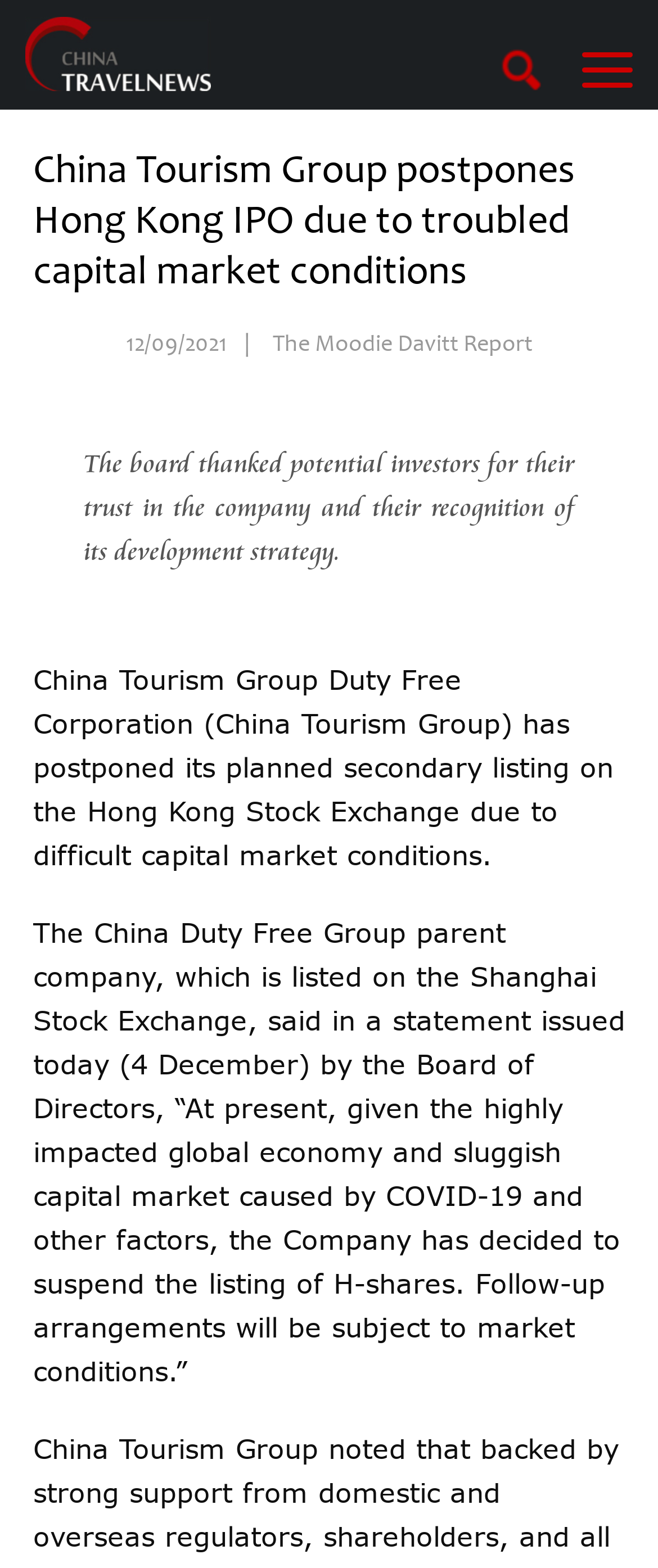Why did China Tourism Group postpone its IPO?
From the details in the image, answer the question comprehensively.

I found the reason for the postponement of the IPO by reading the static text element that explains the reason, which is 'due to difficult capital market conditions'.